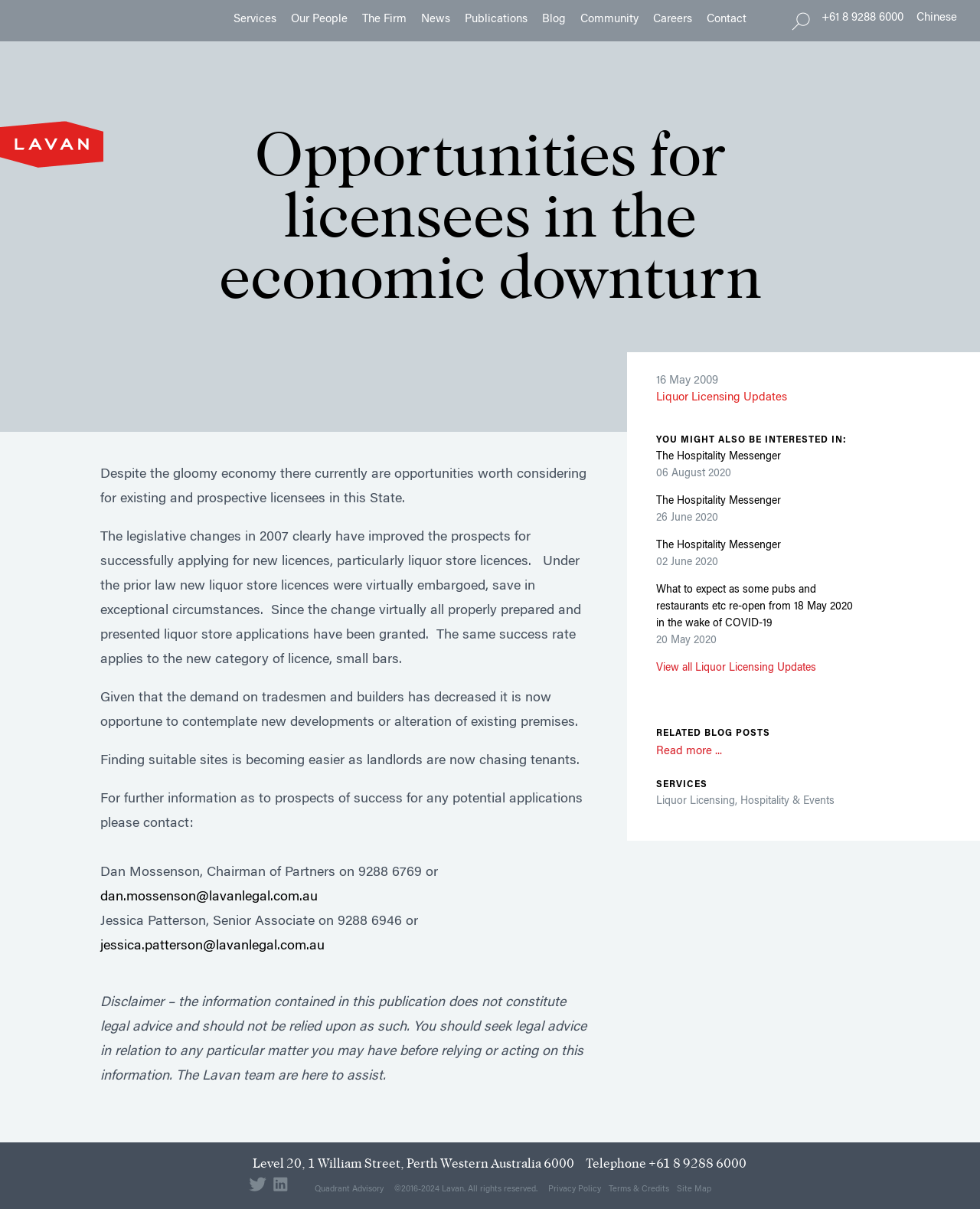Respond to the question below with a single word or phrase:
What is the purpose of the webpage?

To provide information on opportunities for licensees